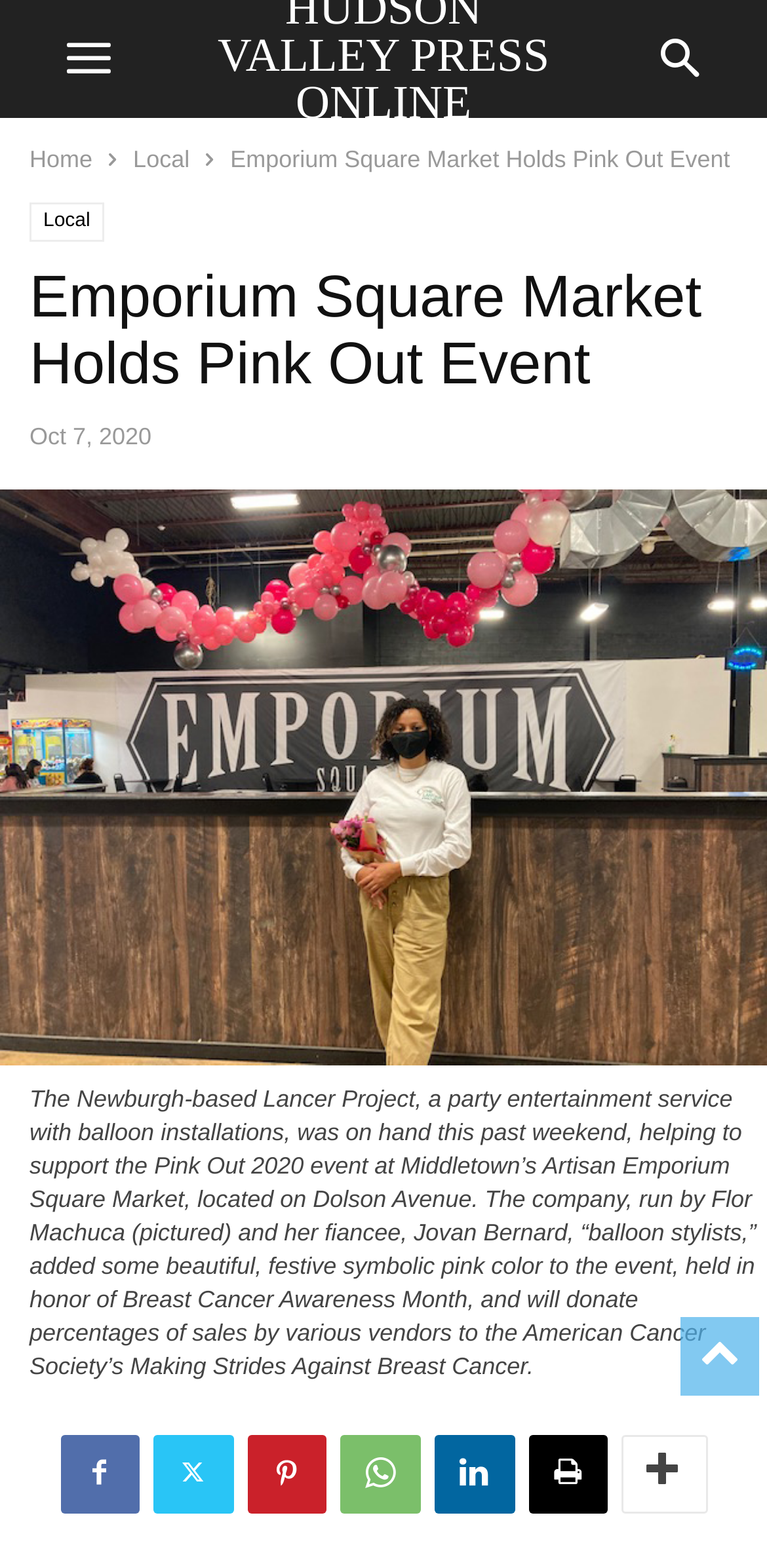Please identify the bounding box coordinates of the element I should click to complete this instruction: 'read more about the Pink Out event'. The coordinates should be given as four float numbers between 0 and 1, like this: [left, top, right, bottom].

[0.0, 0.663, 1.0, 0.684]